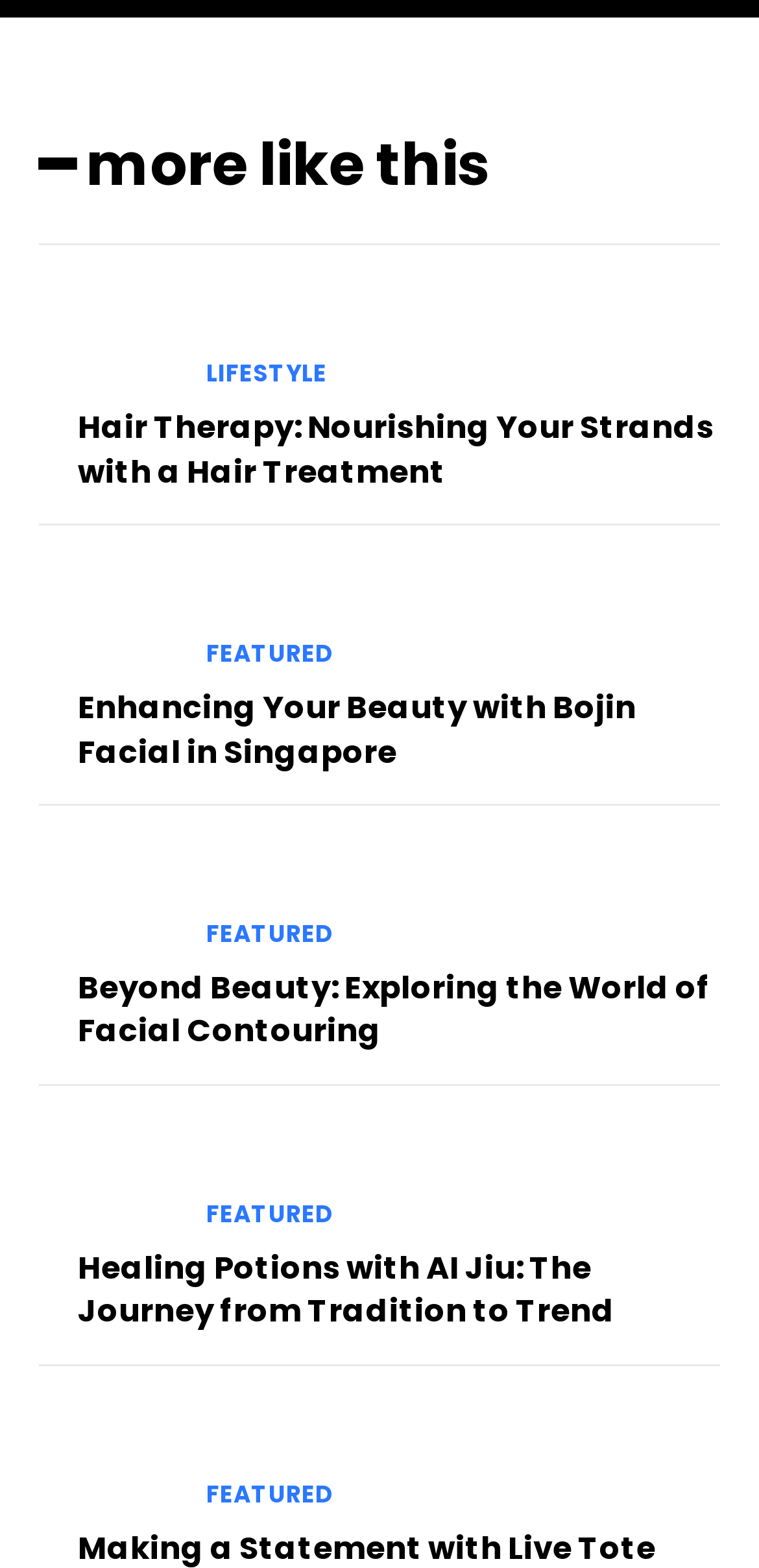Determine the bounding box coordinates of the region to click in order to accomplish the following instruction: "Explore 'Enhancing Your Beauty with Bojin Facial in Singapore'". Provide the coordinates as four float numbers between 0 and 1, specifically [left, top, right, bottom].

[0.051, 0.36, 0.231, 0.43]